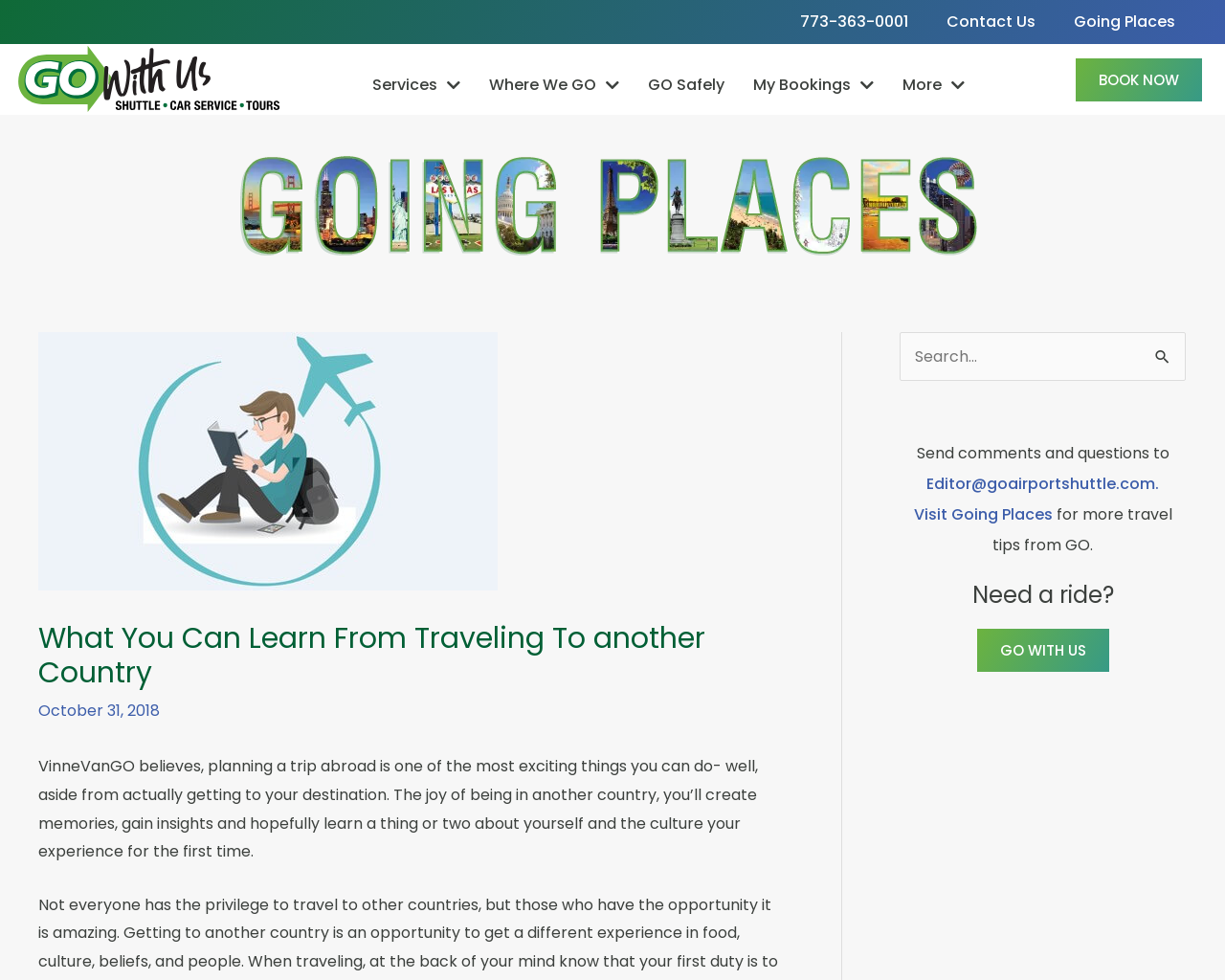Identify the bounding box coordinates of the region that needs to be clicked to carry out this instruction: "Call GO Airport Shuttle". Provide these coordinates as four float numbers ranging from 0 to 1, i.e., [left, top, right, bottom].

[0.638, 0.0, 0.757, 0.045]